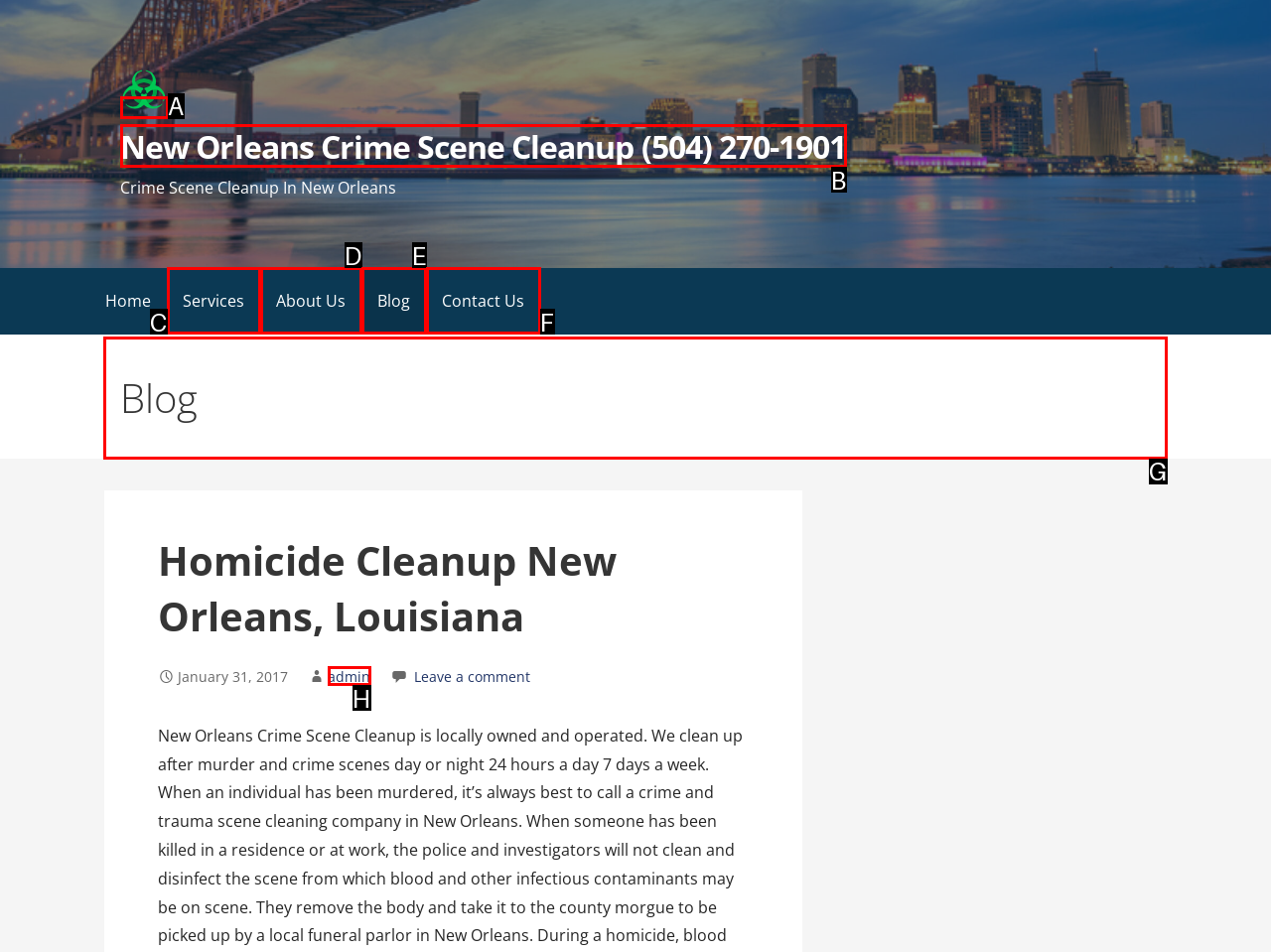Tell me the letter of the UI element I should click to accomplish the task: Read the 'Blog' article based on the choices provided in the screenshot.

G